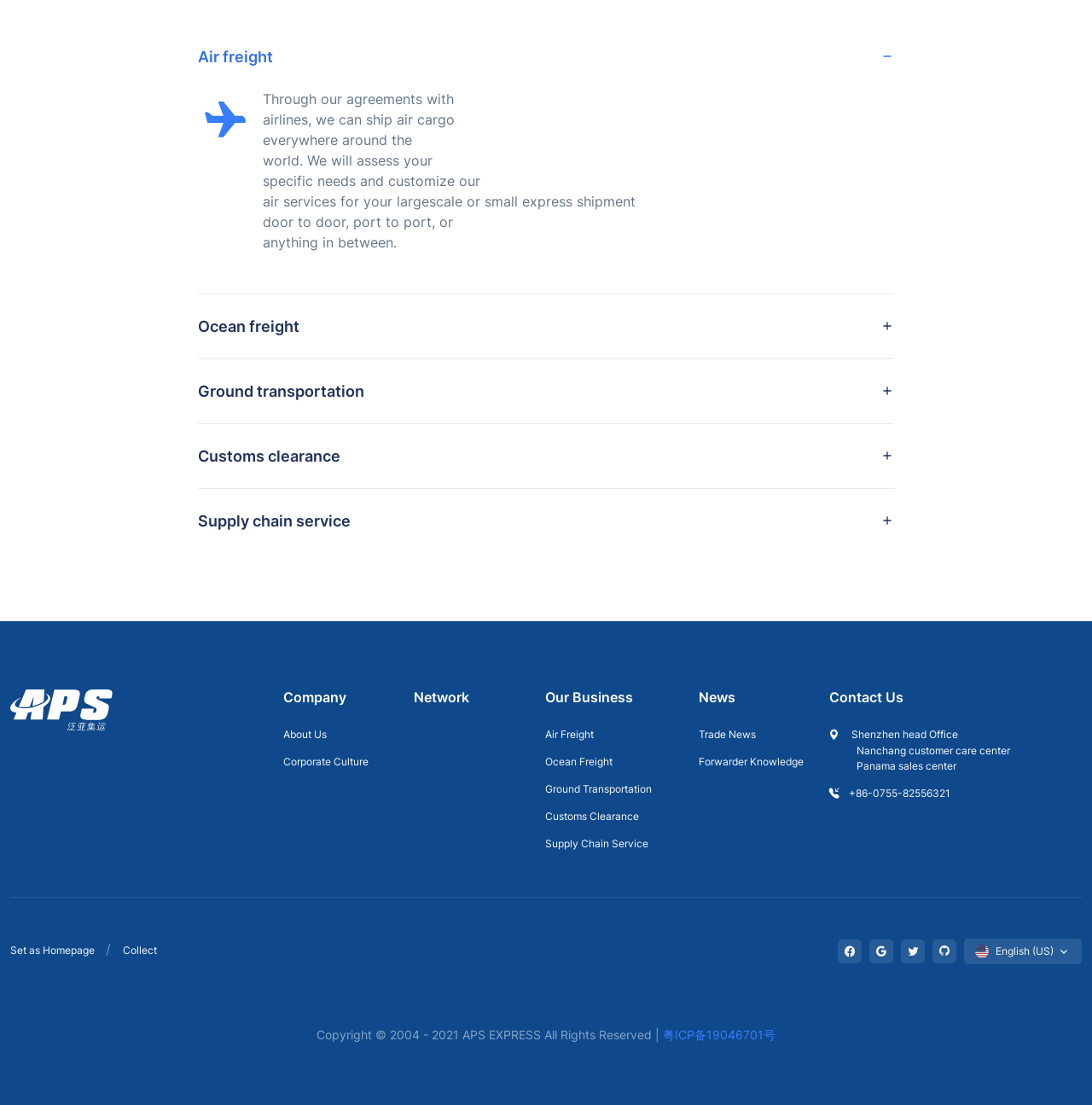Pinpoint the bounding box coordinates of the clickable element needed to complete the instruction: "View 'Air Freight' service". The coordinates should be provided as four float numbers between 0 and 1: [left, top, right, bottom].

[0.499, 0.659, 0.543, 0.67]